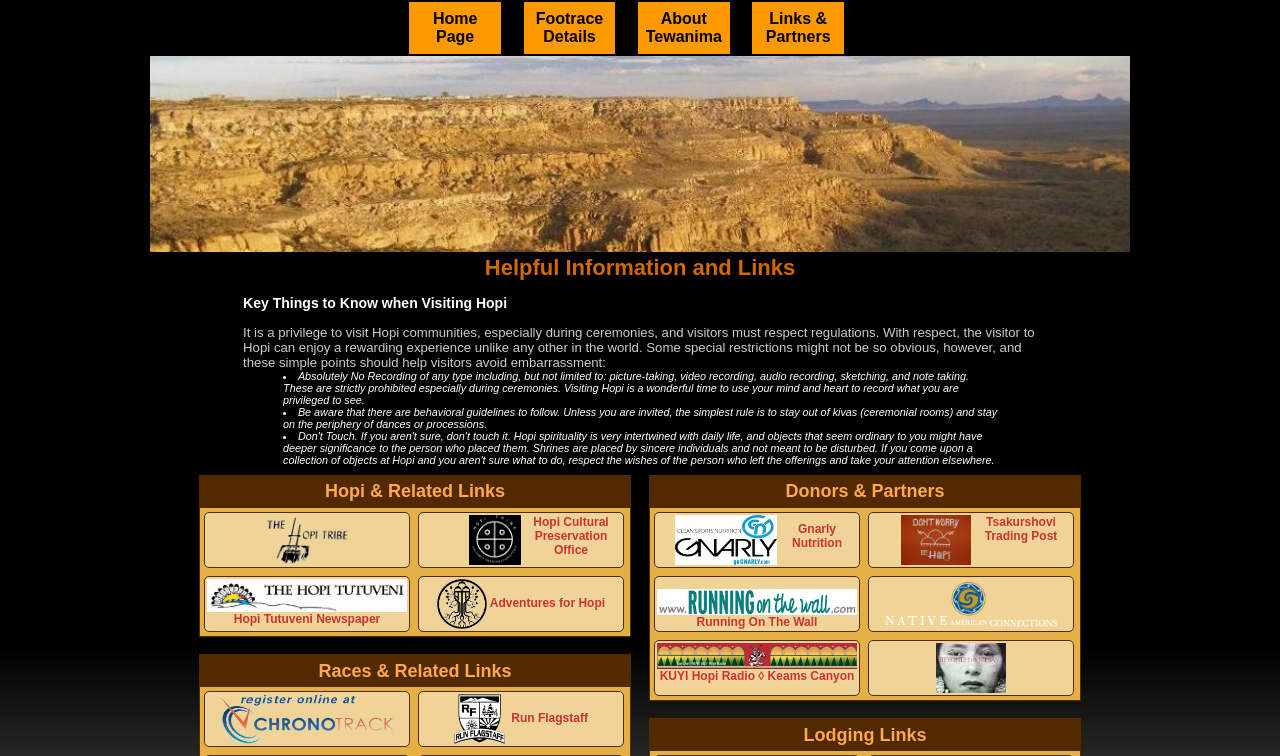Determine the bounding box coordinates of the section to be clicked to follow the instruction: "Click on the link to Hopi Cultural Preservation Office". The coordinates should be given as four float numbers between 0 and 1, formatted as [left, top, right, bottom].

[0.327, 0.677, 0.488, 0.751]